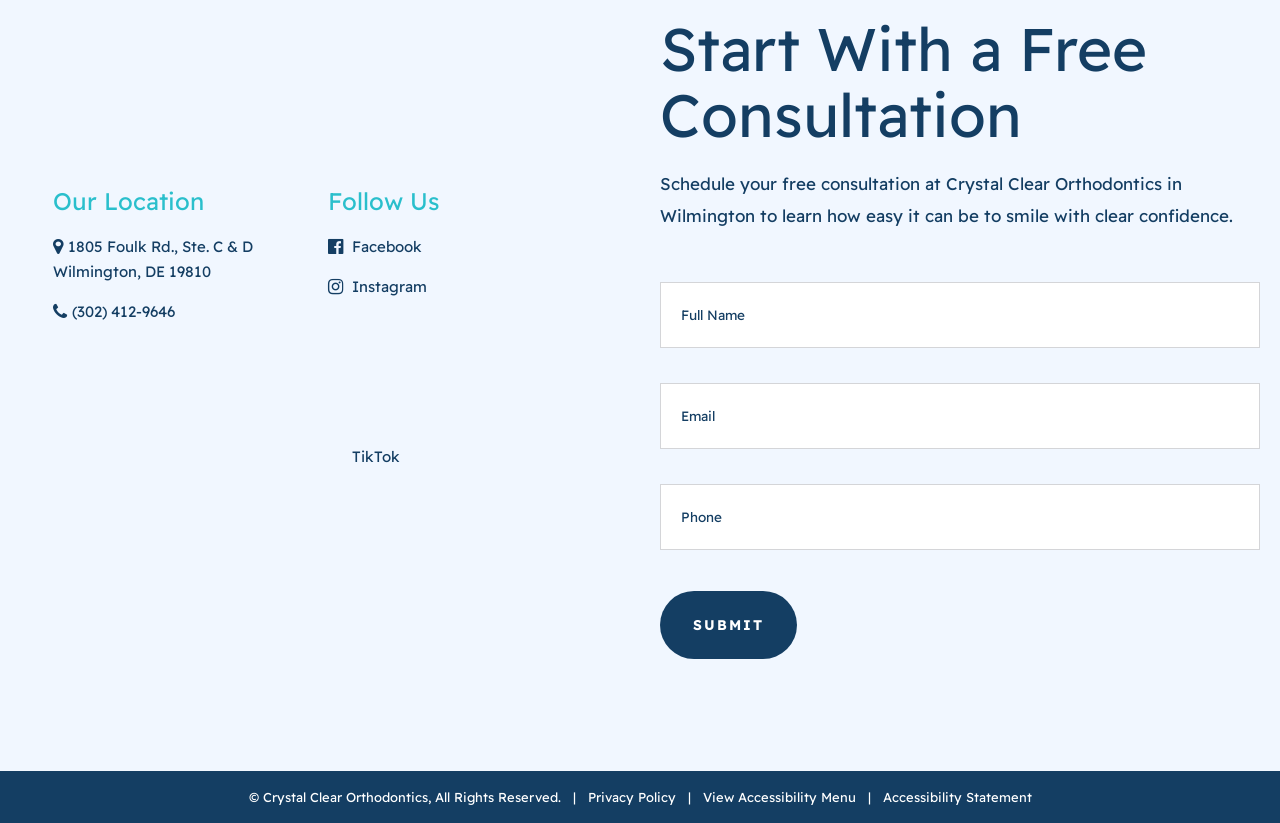Please give the bounding box coordinates of the area that should be clicked to fulfill the following instruction: "Follow Crystal Clear Orthodontics on Facebook". The coordinates should be in the format of four float numbers from 0 to 1, i.e., [left, top, right, bottom].

[0.256, 0.288, 0.33, 0.311]